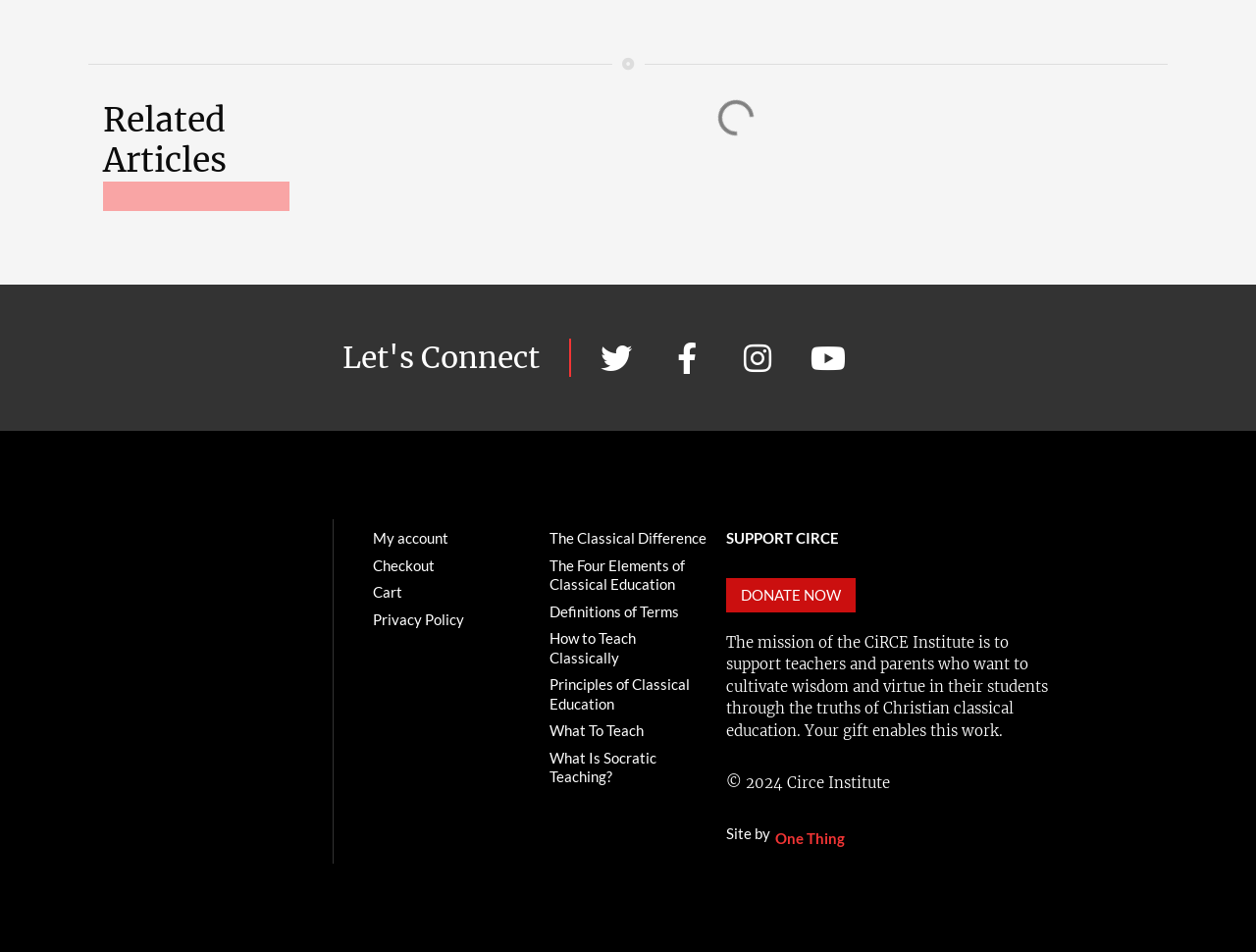Locate the bounding box coordinates of the area where you should click to accomplish the instruction: "Read The Classical Difference".

[0.438, 0.552, 0.562, 0.58]